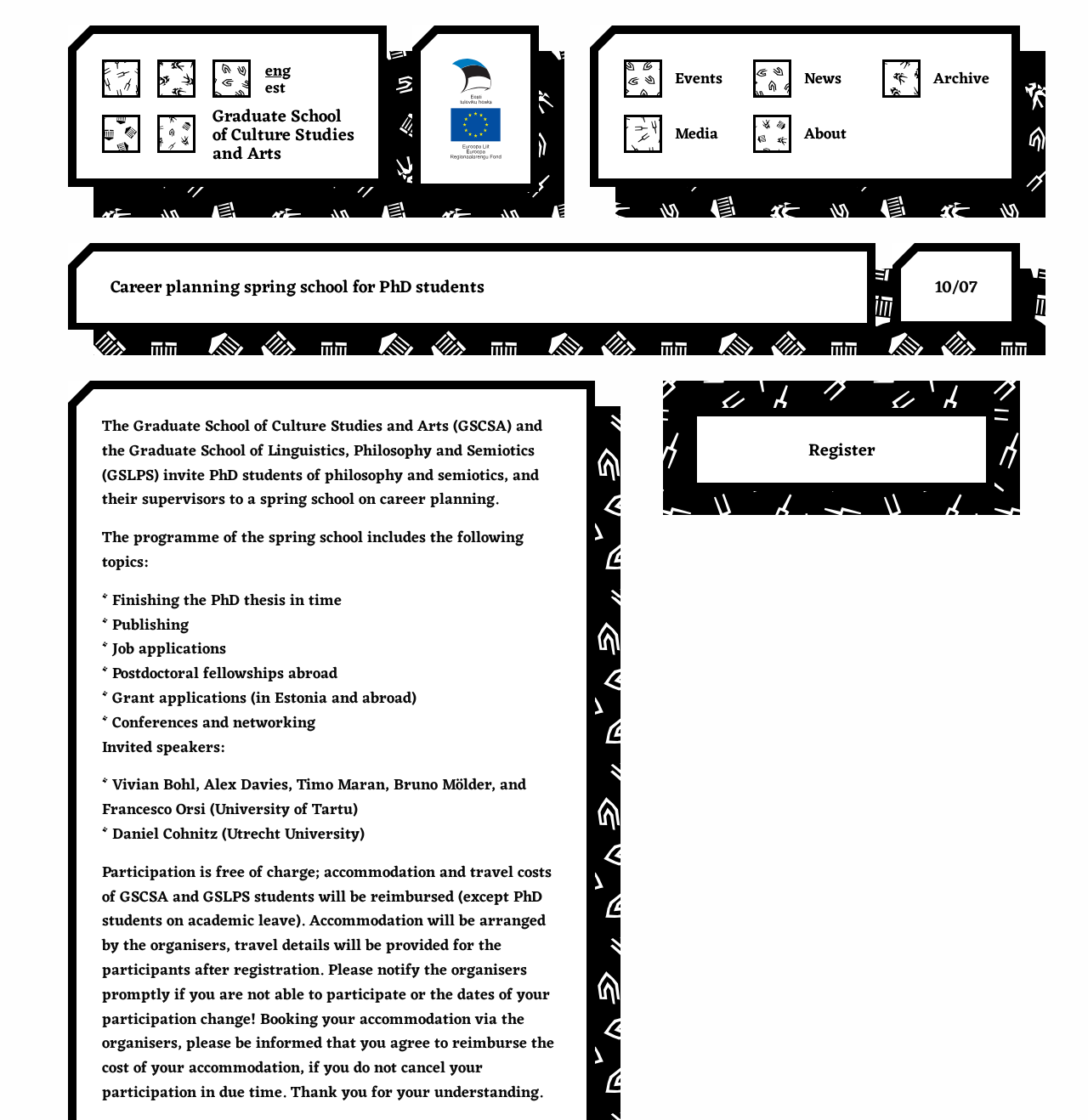Please provide a one-word or phrase answer to the question: 
What is the topic of the spring school?

Career planning